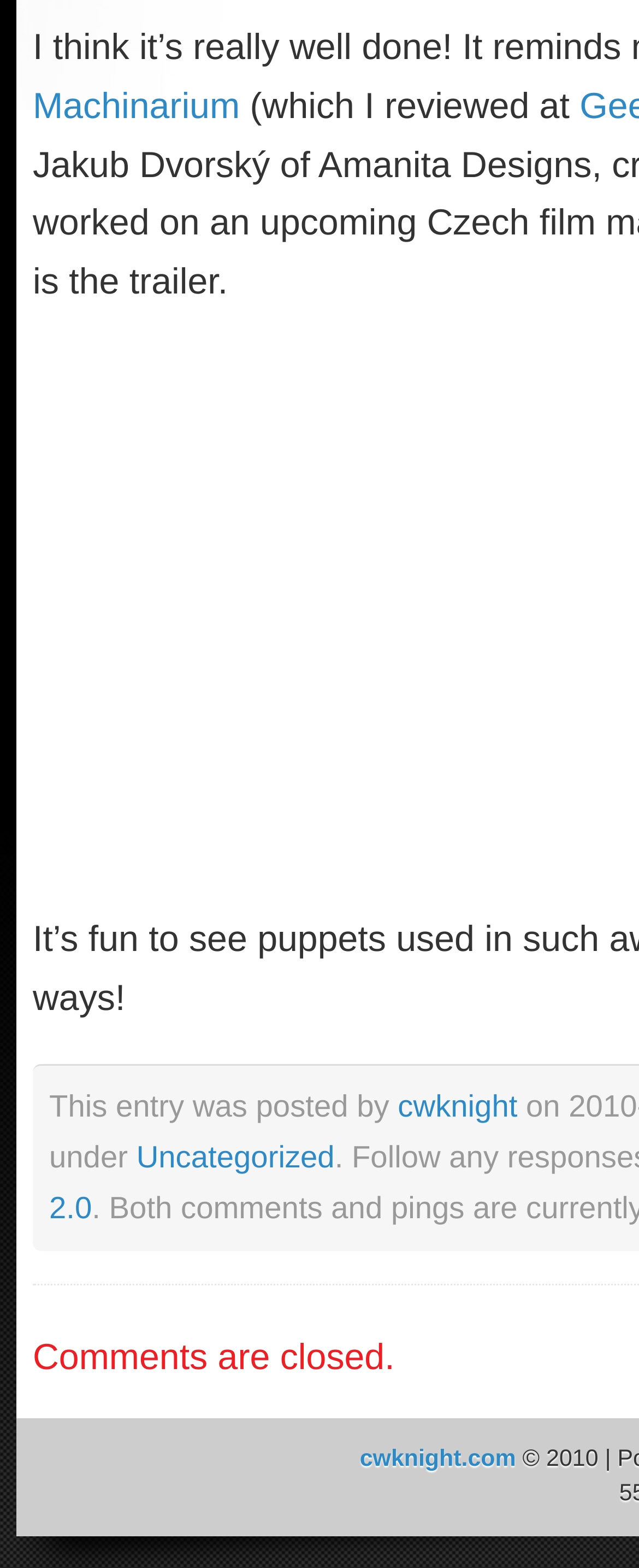Is this a review post?
Using the image as a reference, give a one-word or short phrase answer.

Yes